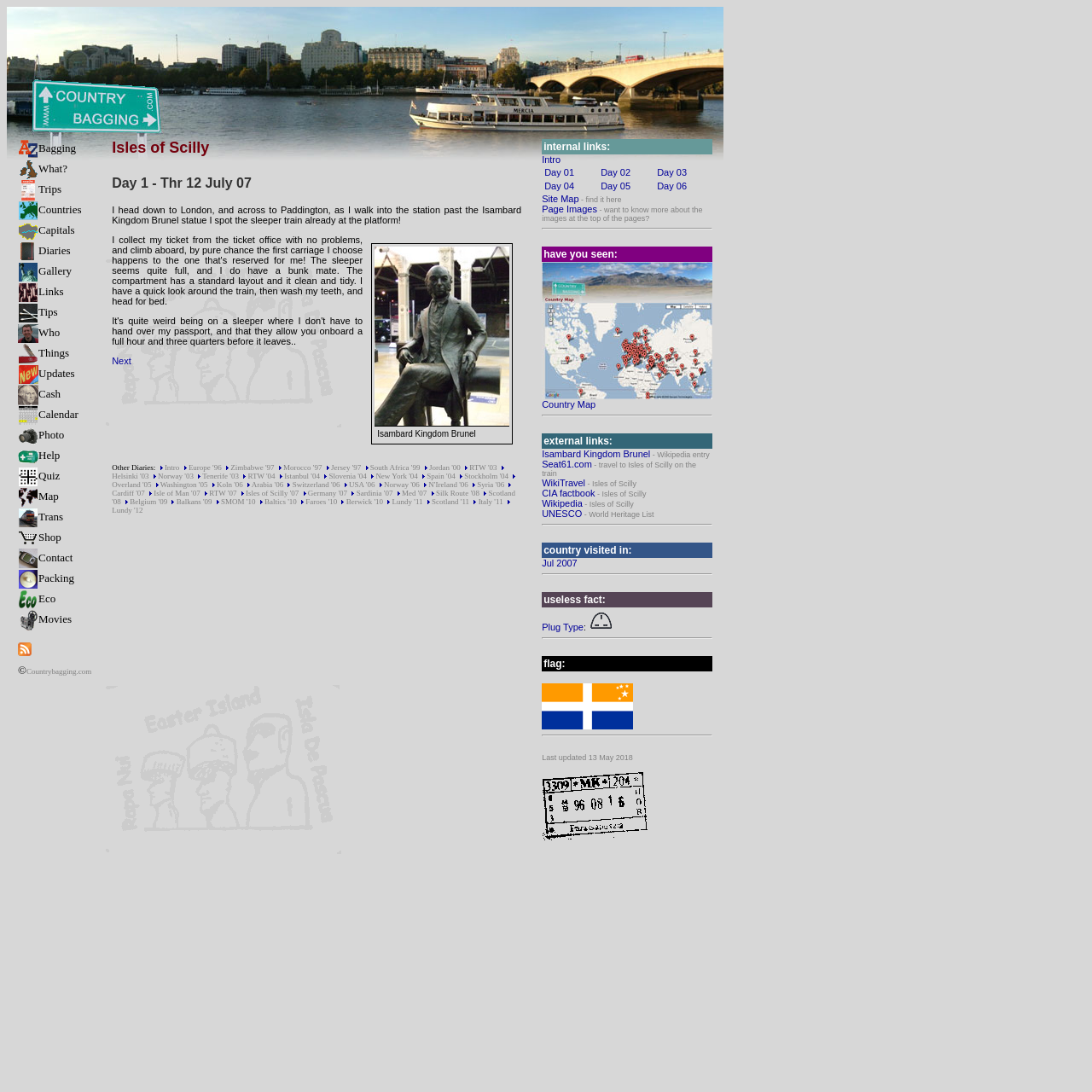What is the type of train mentioned in the text?
Offer a detailed and exhaustive answer to the question.

The text mentions 'I spot the sleeper train already at the platform!', which indicates that the type of train being referred to is a sleeper train.